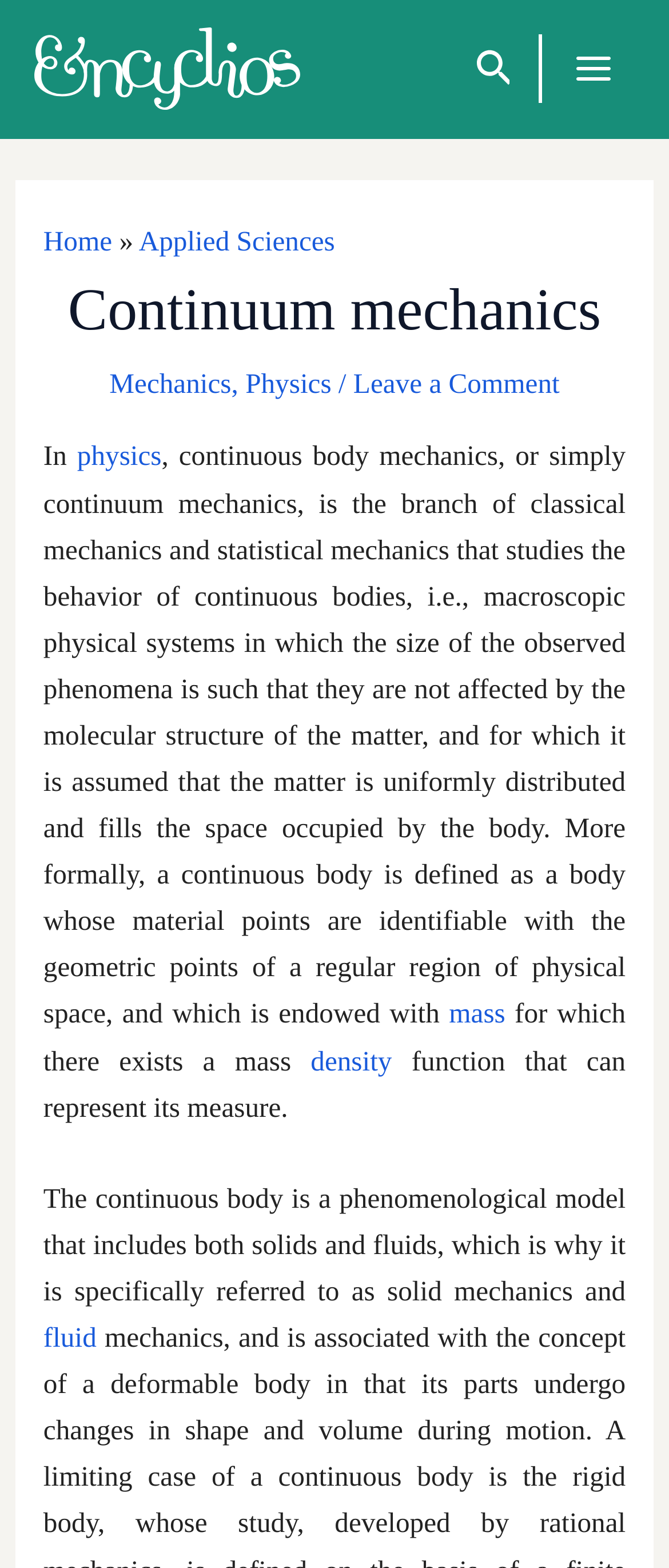What is the name of the website?
Provide a detailed and extensive answer to the question.

I determined the answer by looking at the top-left corner of the webpage, where I found a link with the text 'Encyclios' and an image with the same name, indicating that it is the website's logo and name.